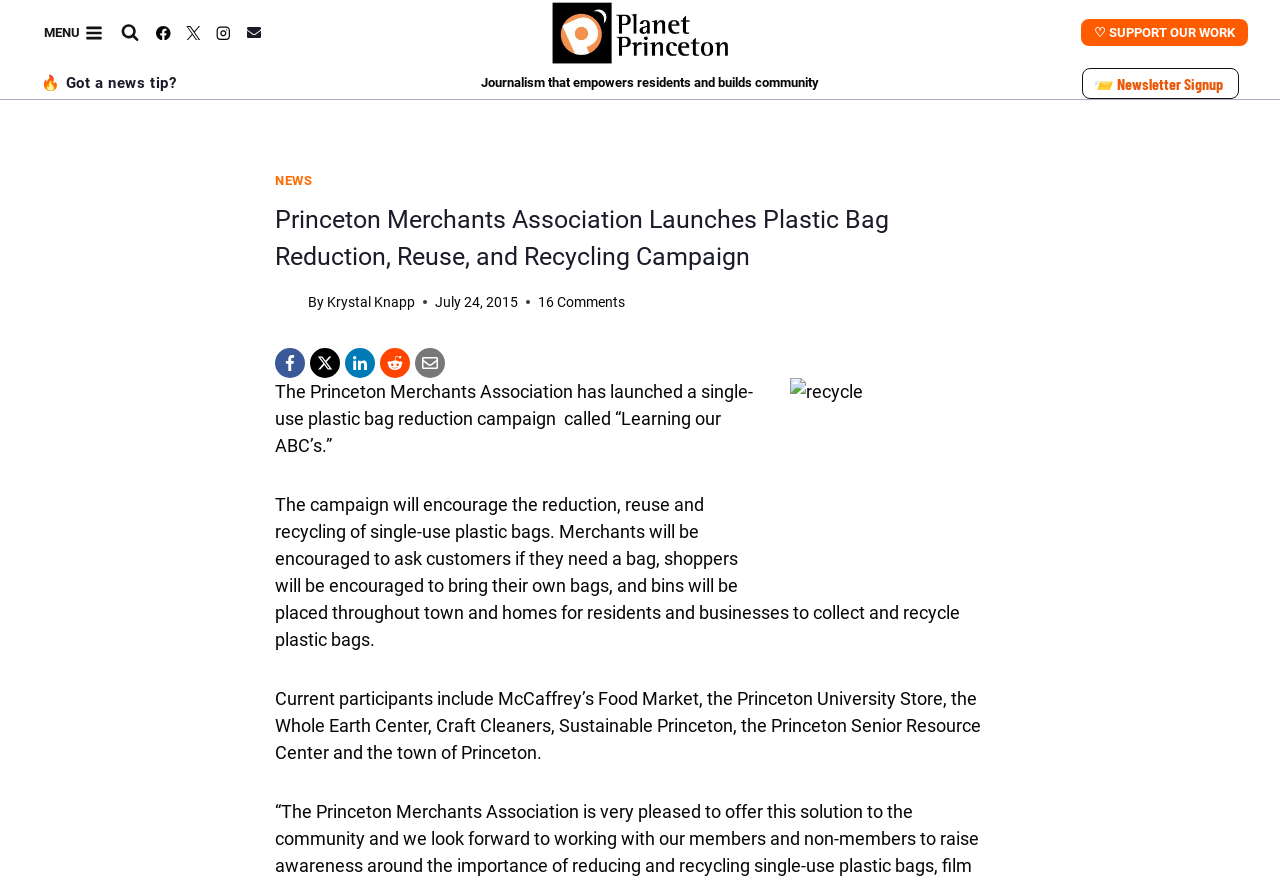Find the bounding box coordinates for the area that should be clicked to accomplish the instruction: "Visit Facebook page".

[0.116, 0.021, 0.139, 0.054]